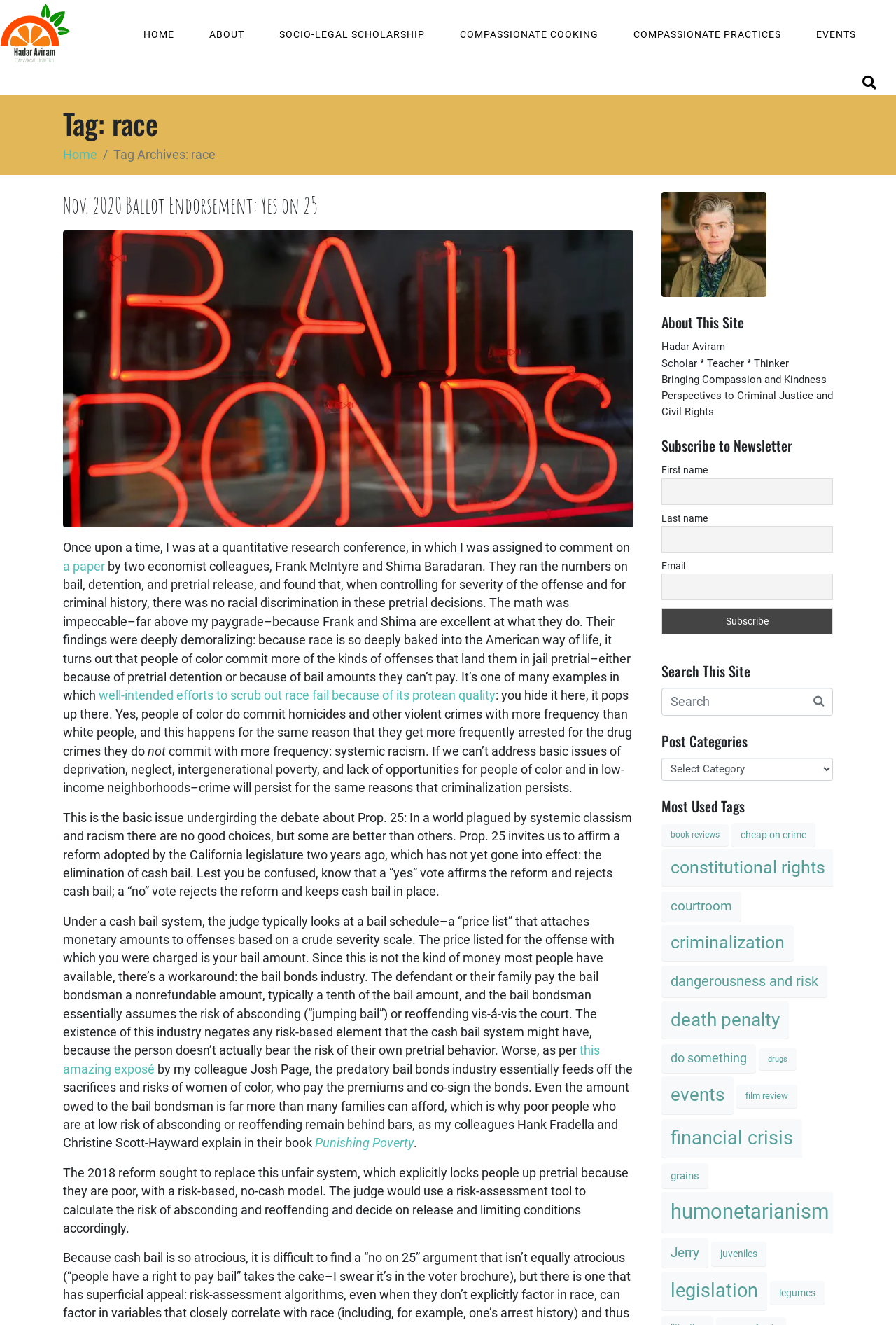Determine the bounding box for the described HTML element: "About". Ensure the coordinates are four float numbers between 0 and 1 in the format [left, top, right, bottom].

[0.23, 0.019, 0.277, 0.034]